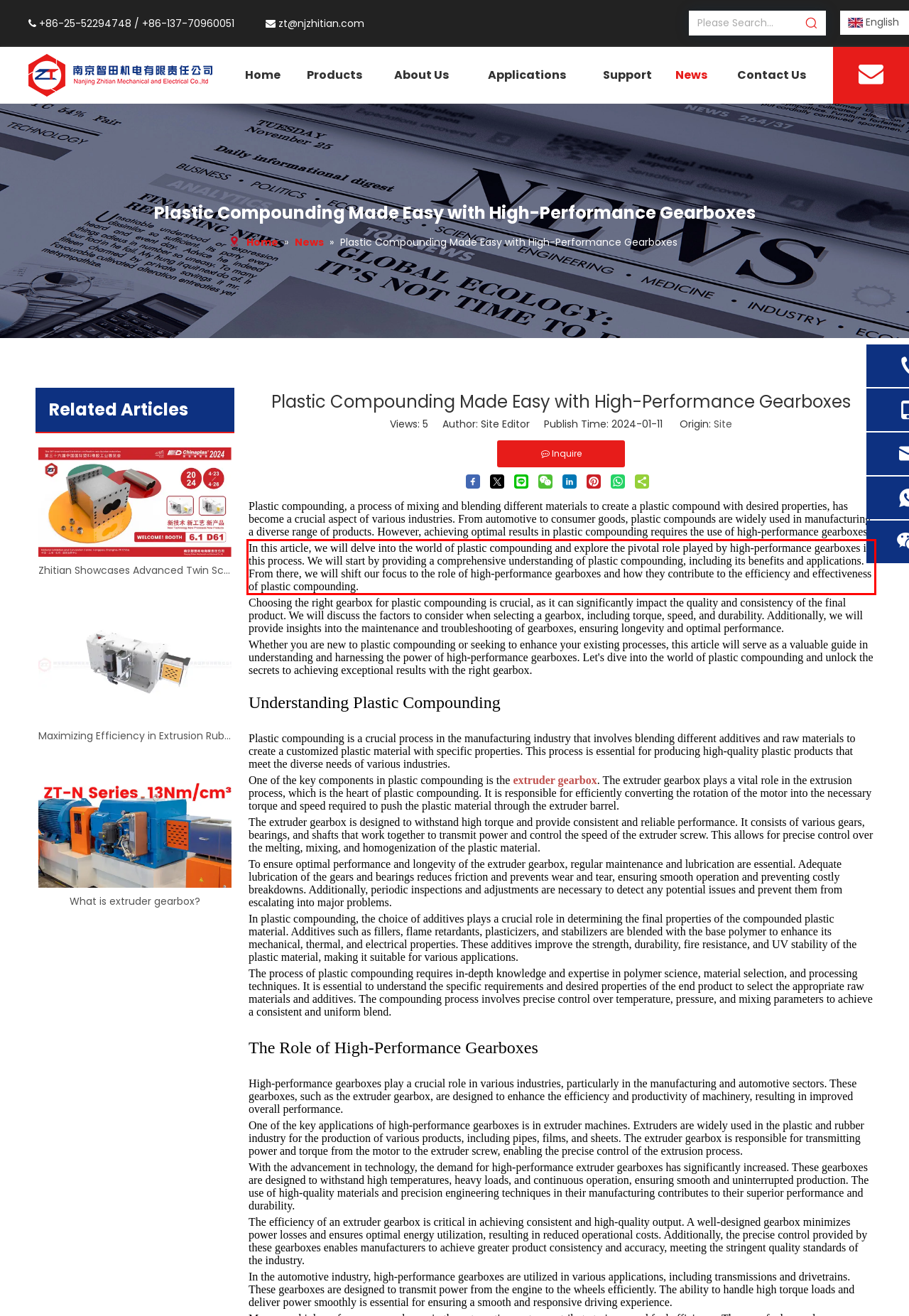Examine the screenshot of the webpage, locate the red bounding box, and perform OCR to extract the text contained within it.

In this article, we will delve into the world of plastic compounding and explore the pivotal role played by high-performance gearboxes in this process. We will start by providing a comprehensive understanding of plastic compounding, including its benefits and applications. From there, we will shift our focus to the role of high-performance gearboxes and how they contribute to the efficiency and effectiveness of plastic compounding.